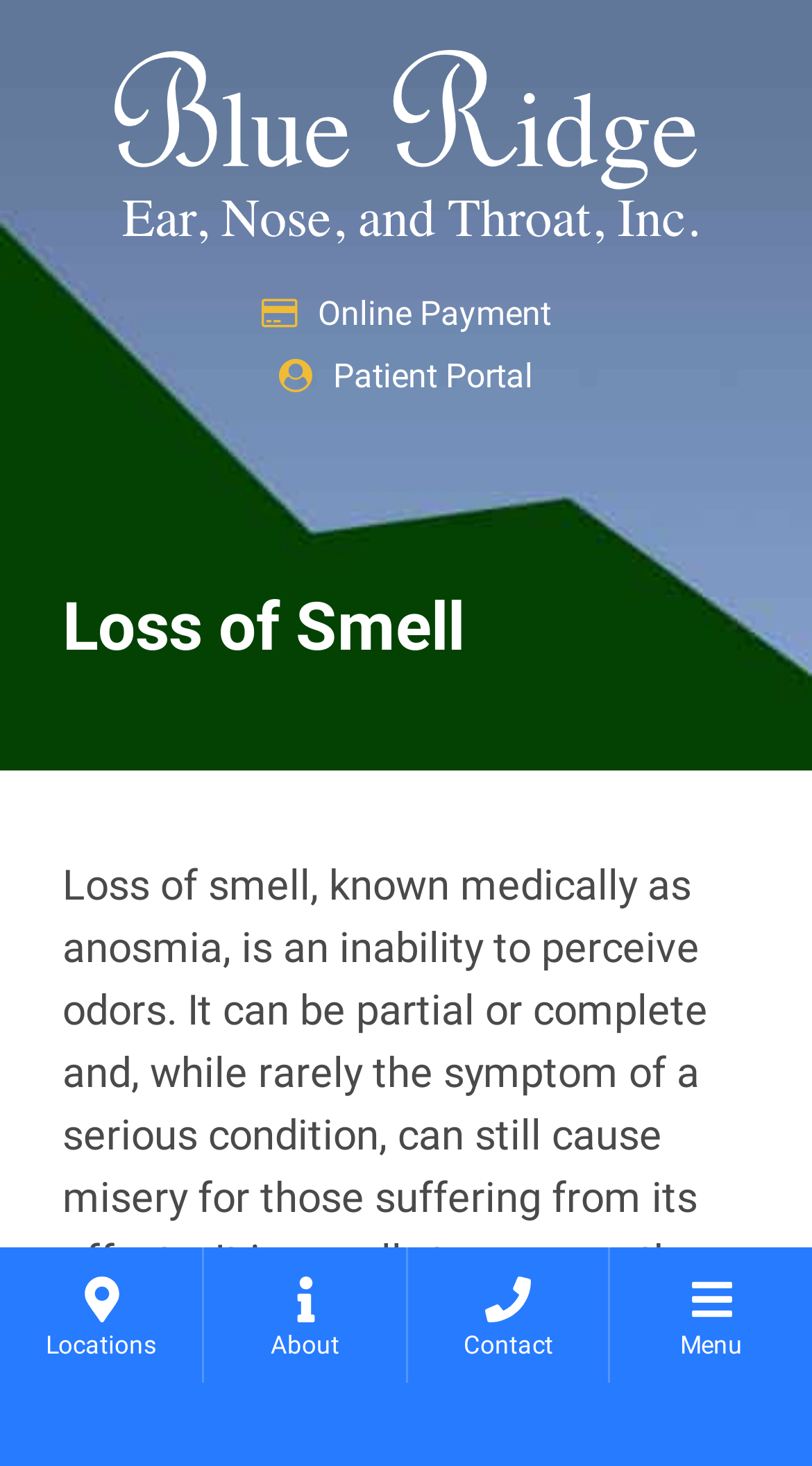What is the vertical position of the 'Menu' link relative to the 'Locations' link?
Carefully analyze the image and provide a detailed answer to the question.

I looked at the bounding box coordinates of the 'Menu' link and the 'Locations' link. I compared the y1 and y2 values of both links and found that the 'Menu' link has a higher y1 value than the 'Locations' link, which means it is positioned below the 'Locations' link on the webpage.